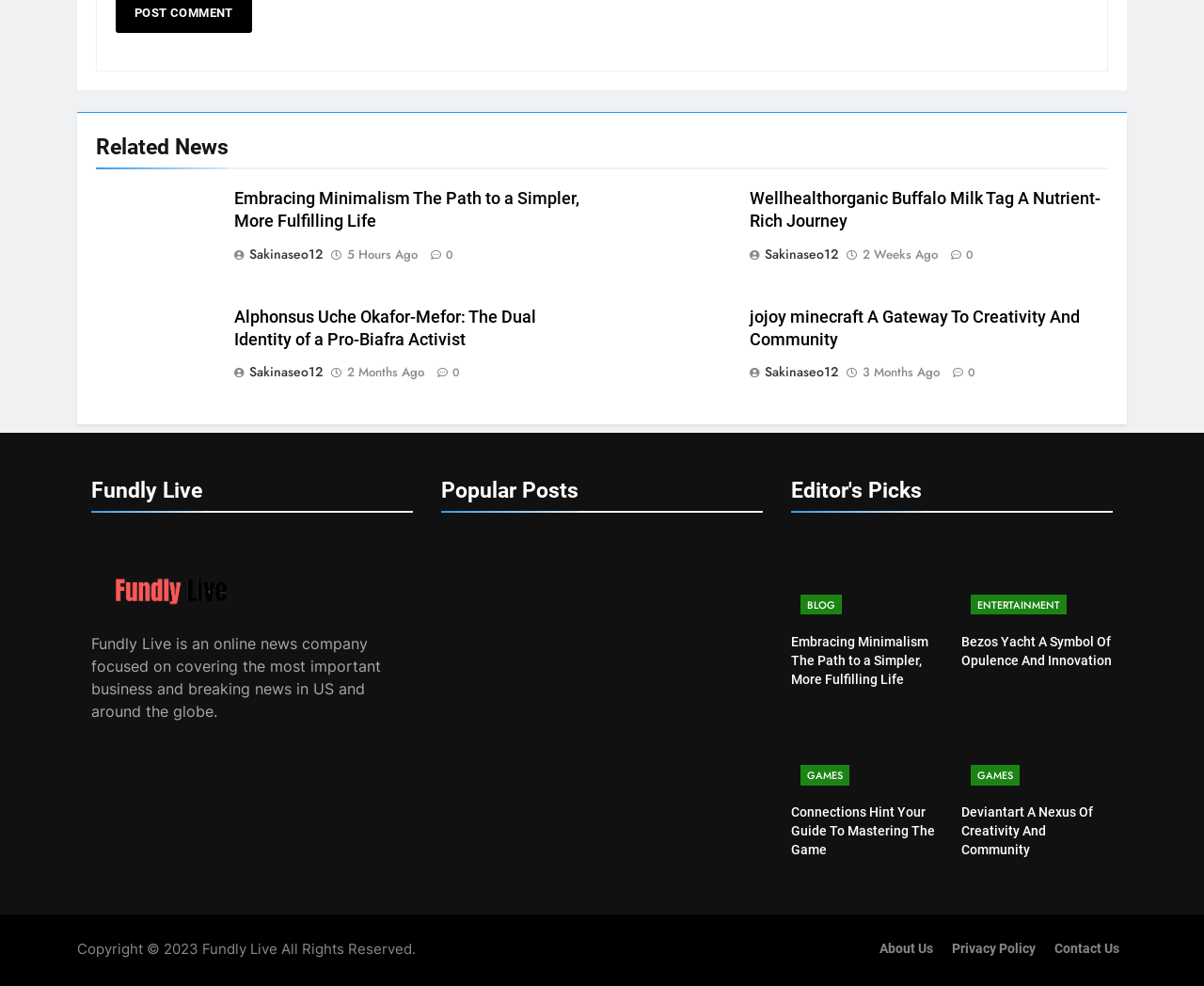Please provide a brief answer to the question using only one word or phrase: 
What is the name of the online news company?

Fundly Live